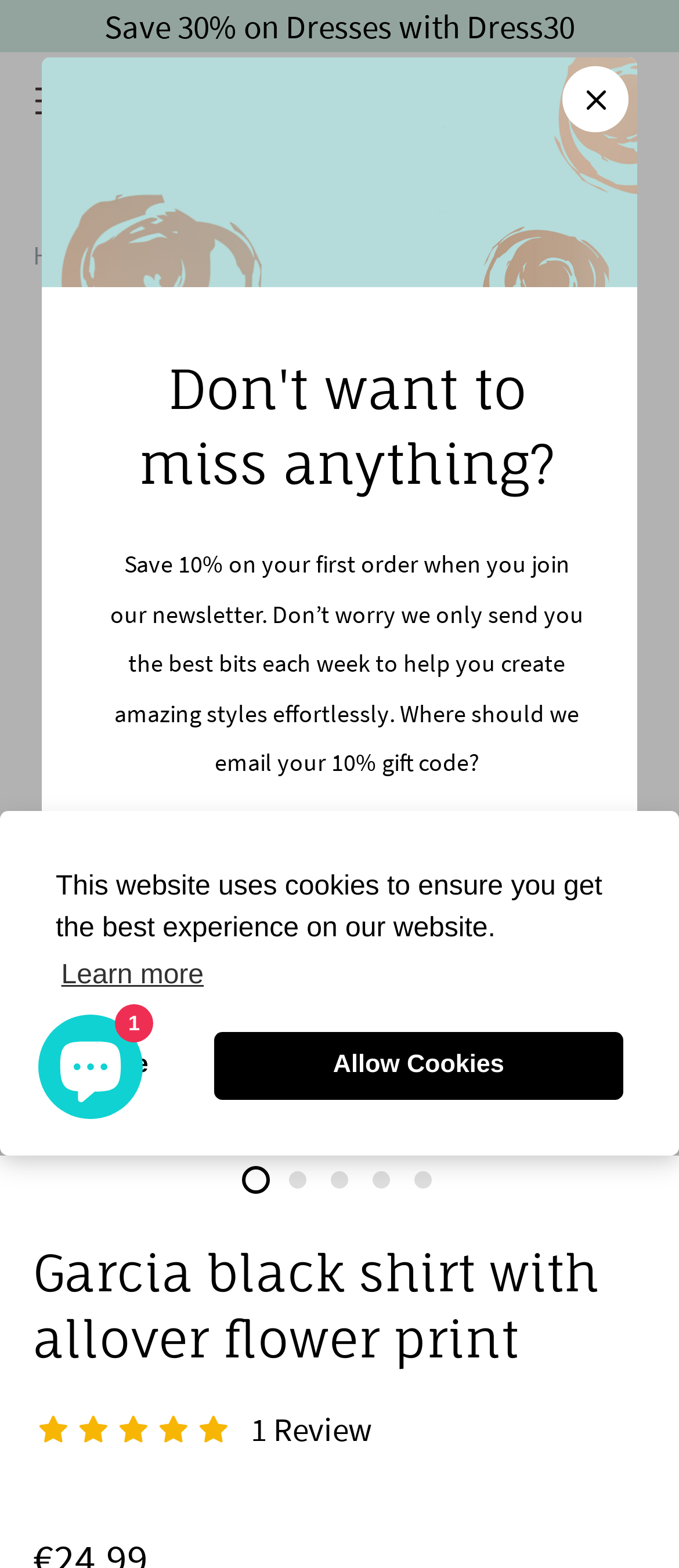How many buttons are there on the page?
Answer with a single word or short phrase according to what you see in the image.

7